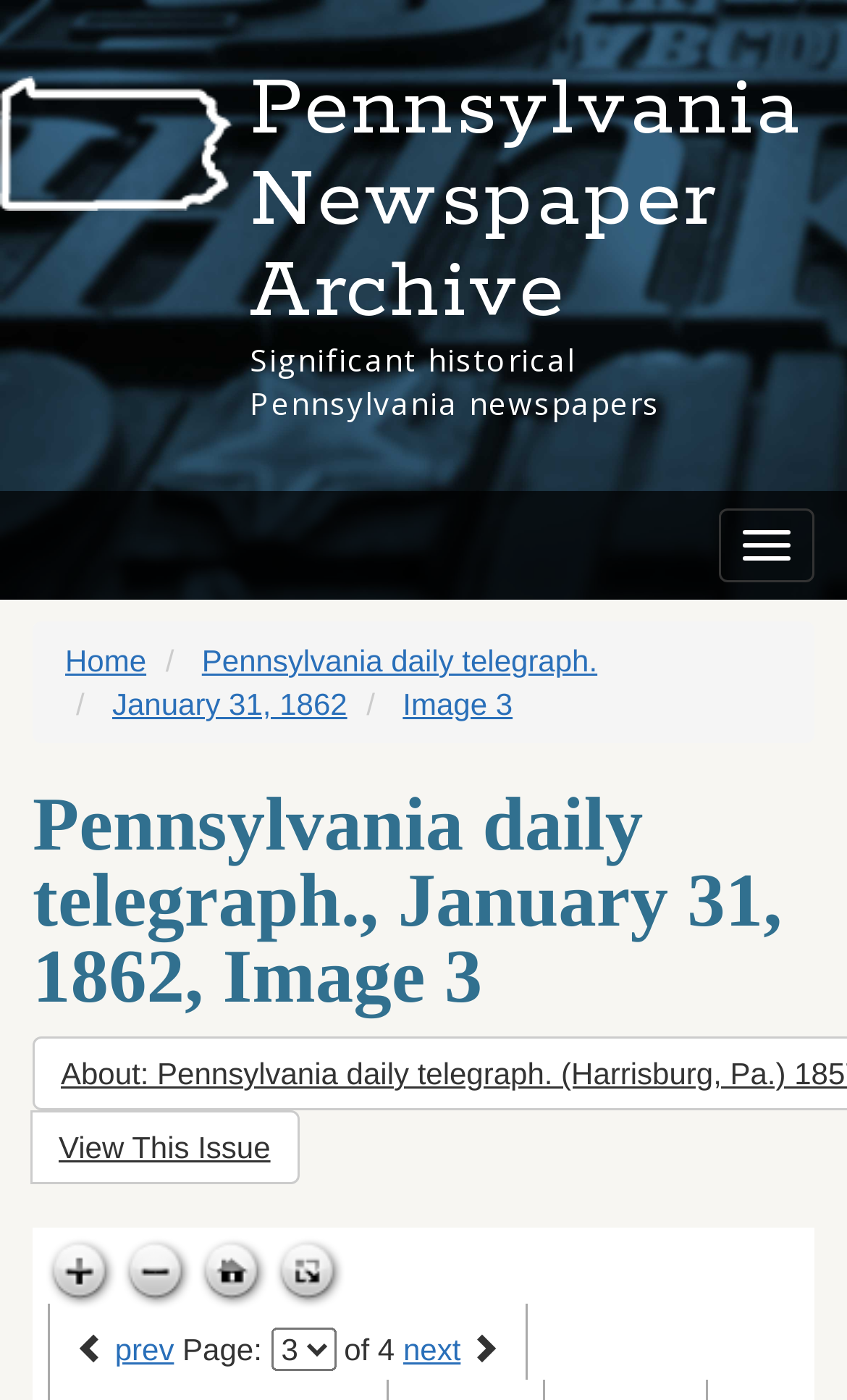Identify the bounding box coordinates for the UI element described as: "Image 3".

[0.475, 0.49, 0.605, 0.515]